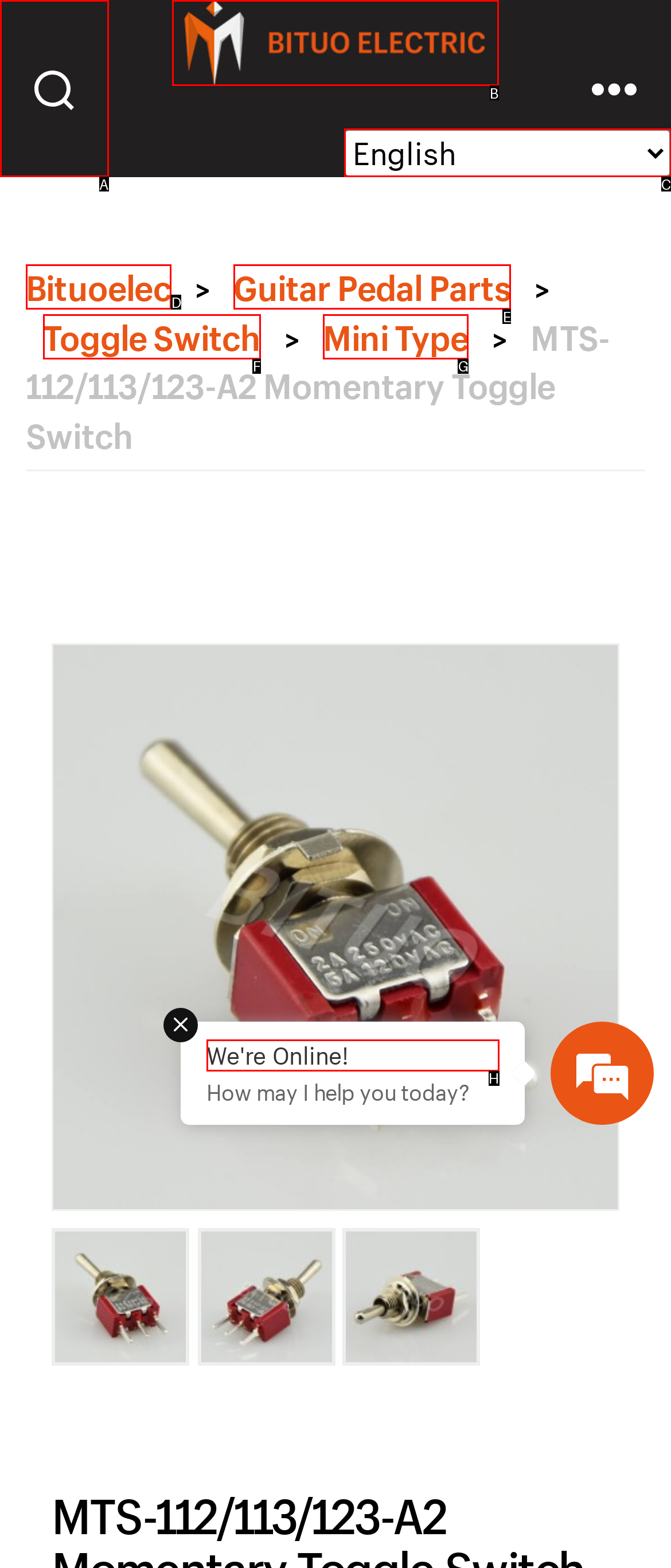Tell me which letter corresponds to the UI element that will allow you to Contact the online support. Answer with the letter directly.

H